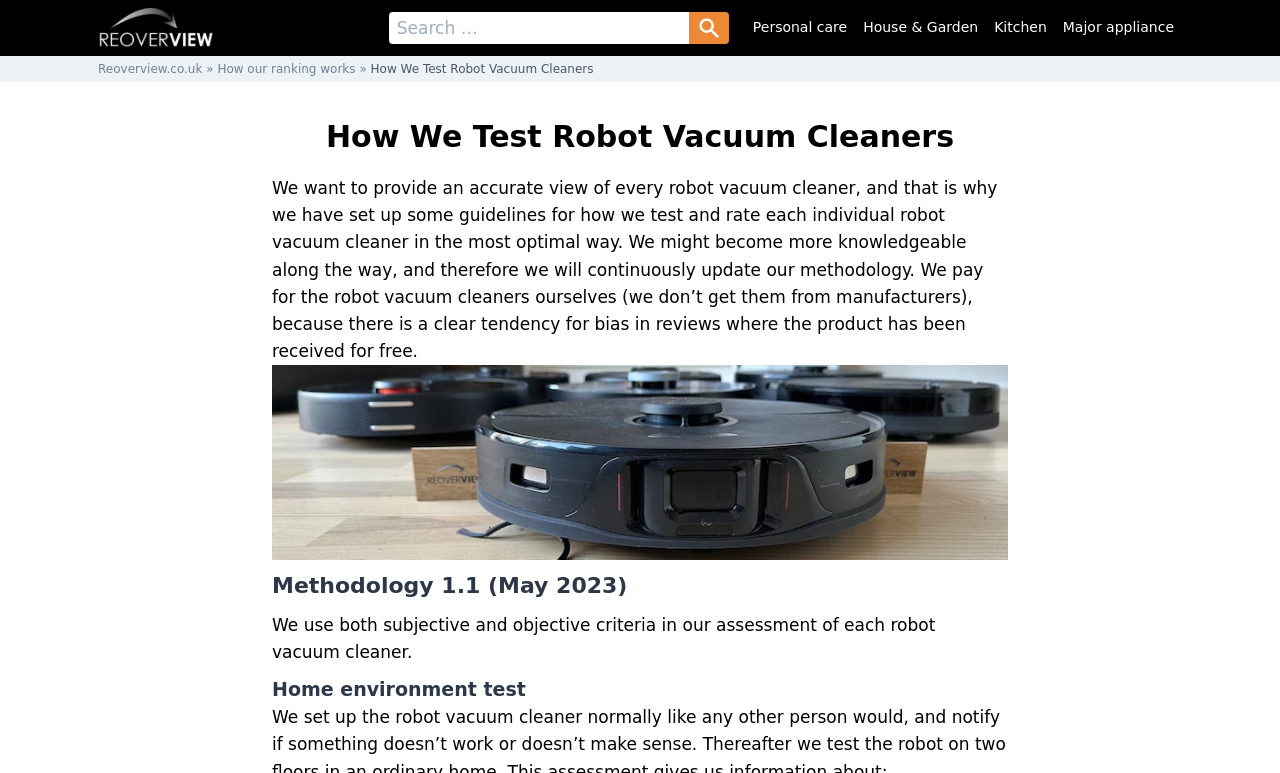Give a short answer using one word or phrase for the question:
What type of test do they conduct?

Home environment test